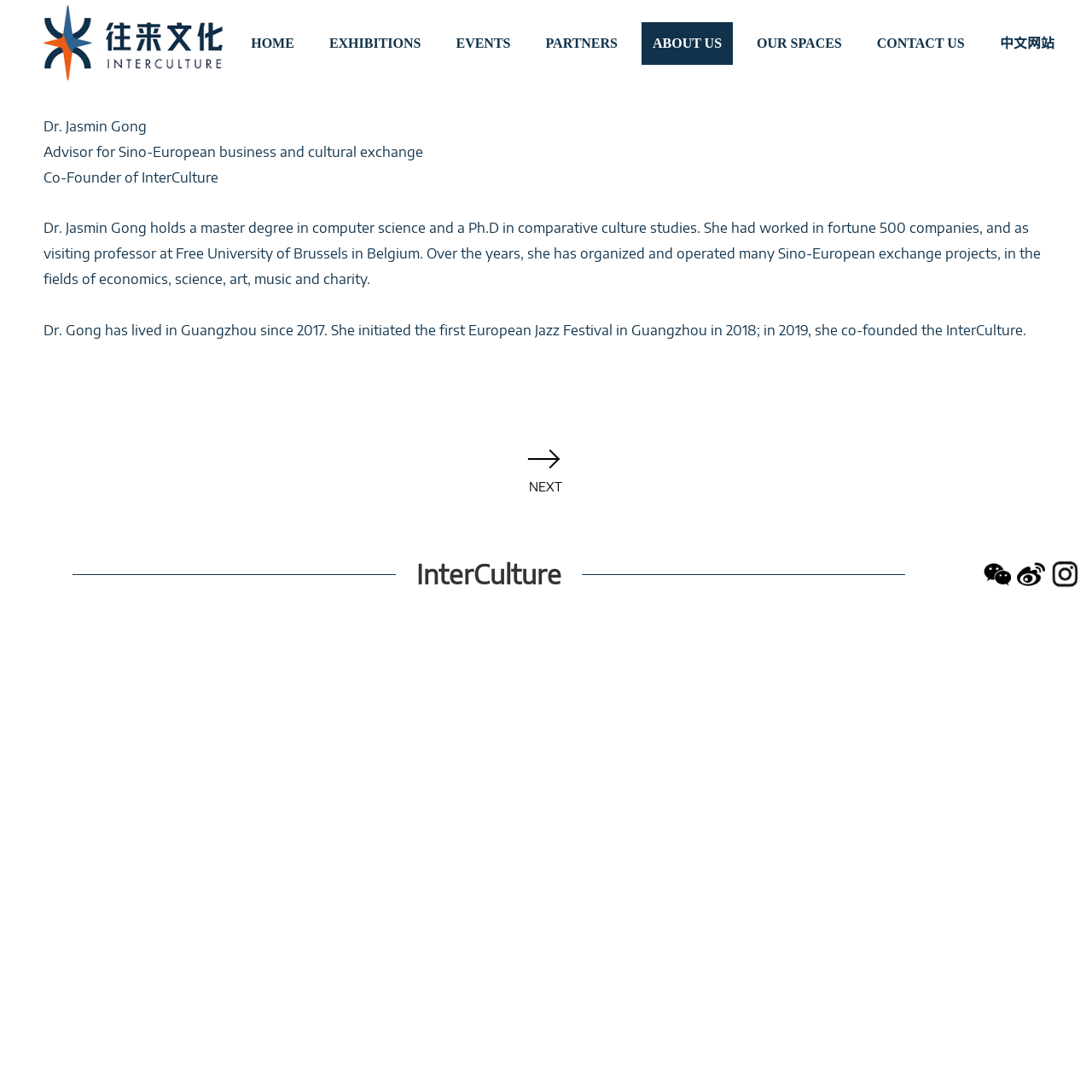Identify the bounding box coordinates for the element that needs to be clicked to fulfill this instruction: "Visit the 'Milipedia' page". Provide the coordinates in the format of four float numbers between 0 and 1: [left, top, right, bottom].

None